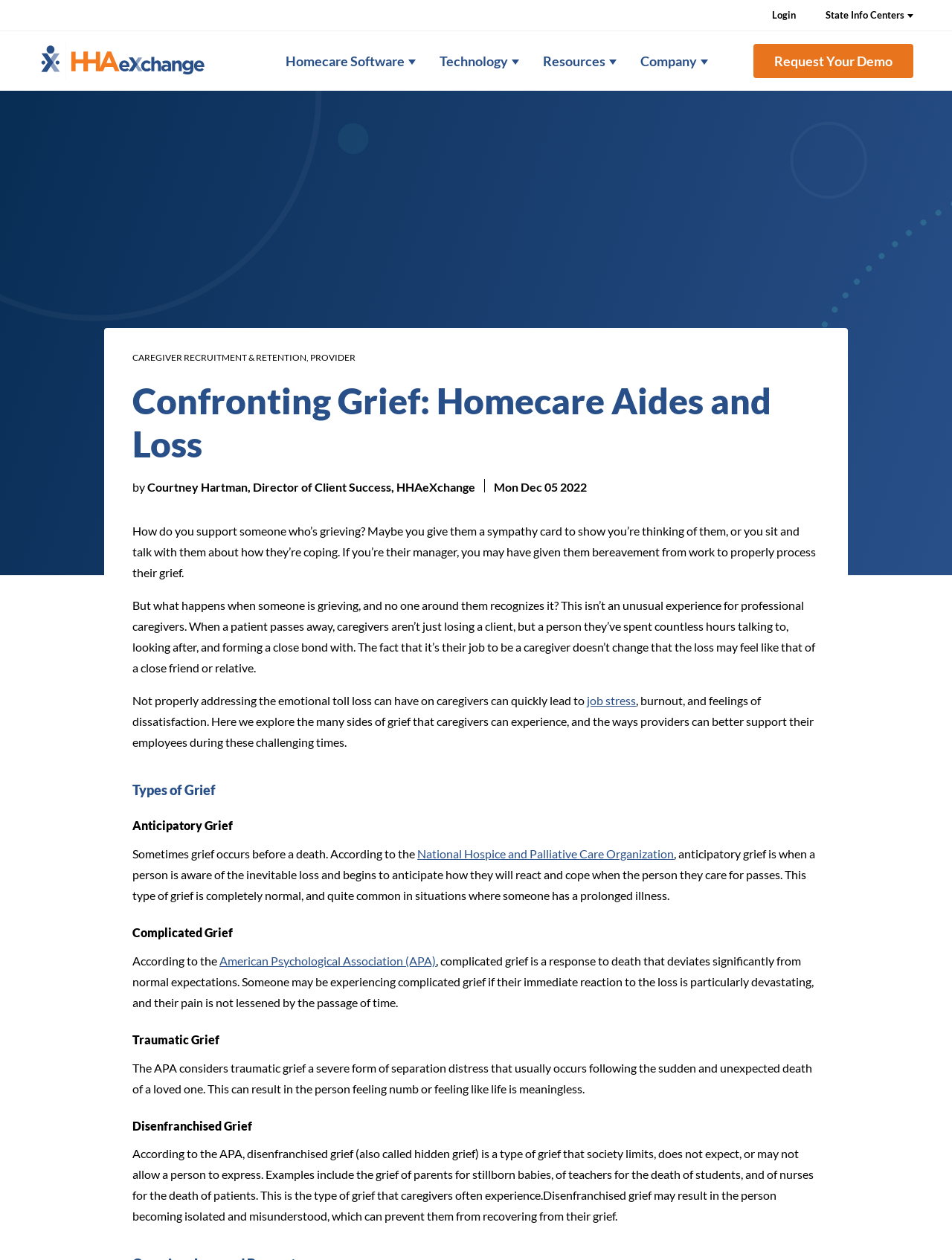Can you find the bounding box coordinates for the element to click on to achieve the instruction: "go to Home page"?

None